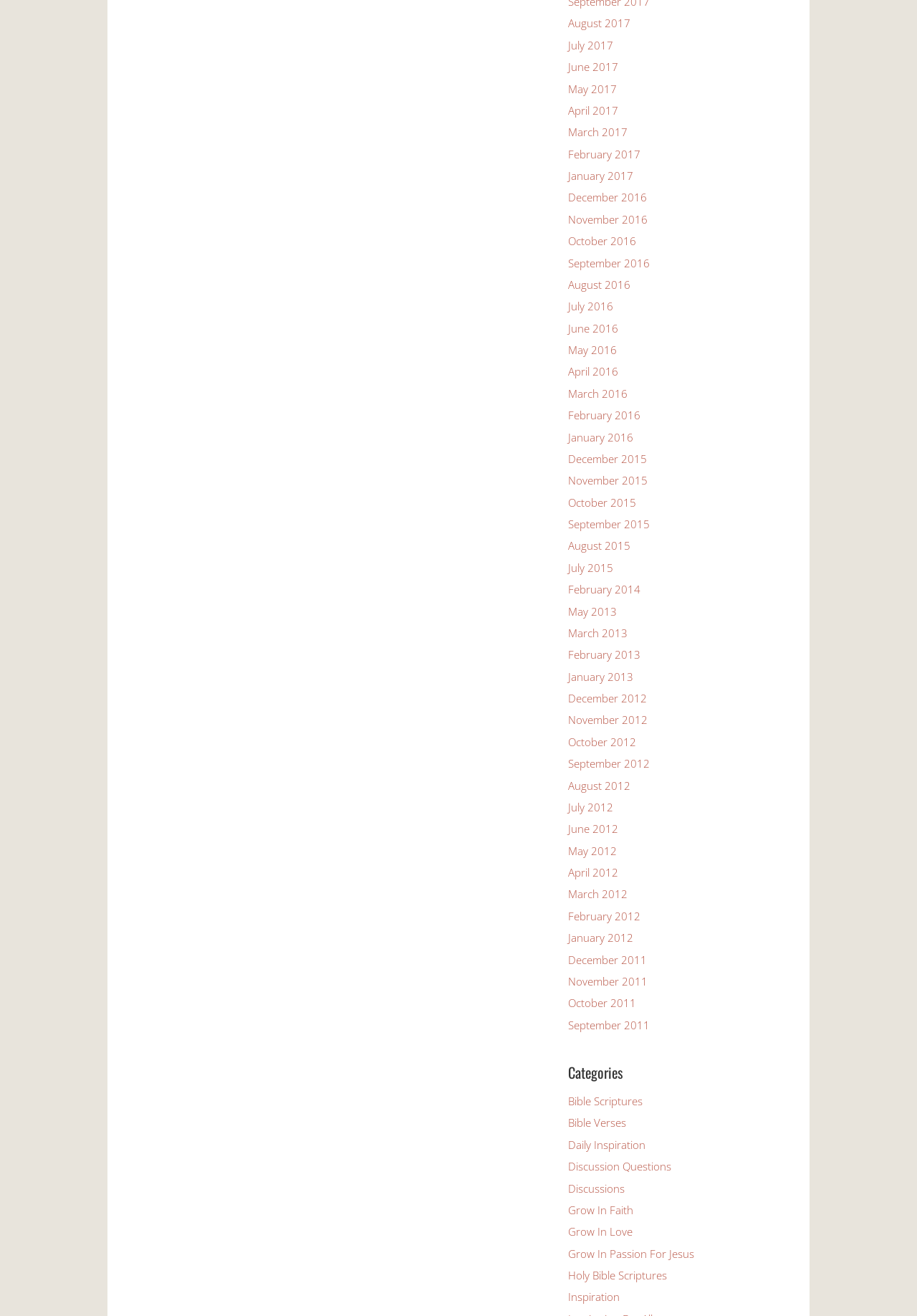Please locate the bounding box coordinates of the element that should be clicked to achieve the given instruction: "View August 2017 archives".

[0.62, 0.012, 0.688, 0.023]